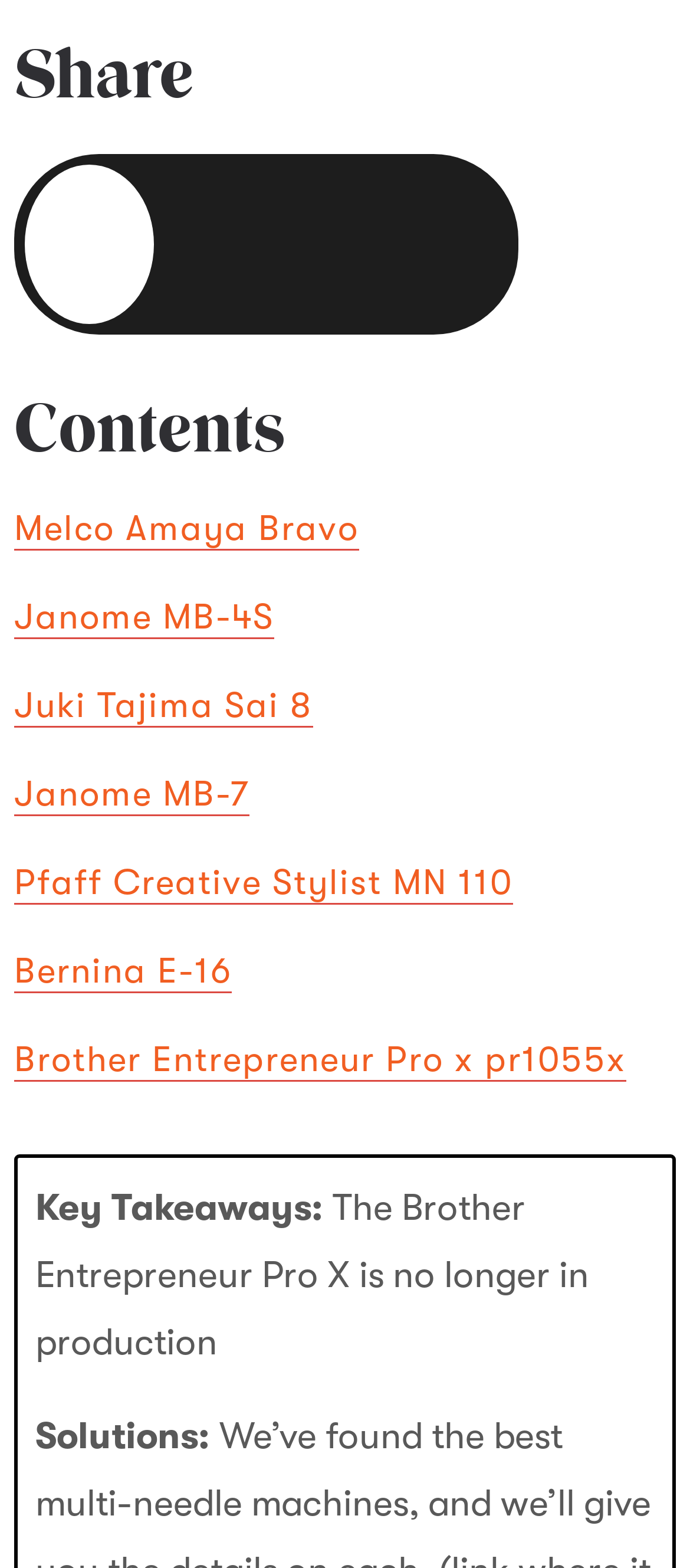Please reply with a single word or brief phrase to the question: 
Is the Brother Entrepreneur Pro X still in production?

No